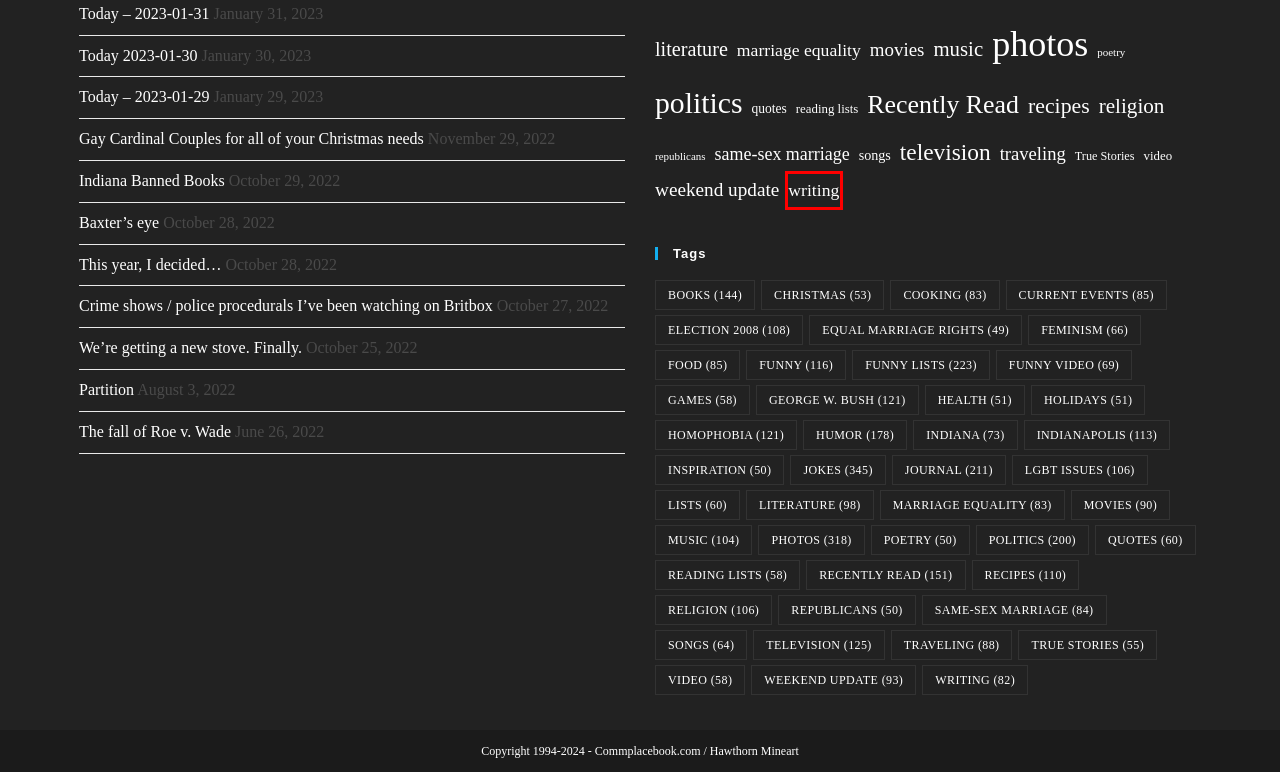You have received a screenshot of a webpage with a red bounding box indicating a UI element. Please determine the most fitting webpage description that matches the new webpage after clicking on the indicated element. The choices are:
A. literature – commonplacebook.com
B. Indiana – commonplacebook.com
C. Today – 2023-01-29 – commonplacebook.com
D. quotes – commonplacebook.com
E. photos – commonplacebook.com
F. writing – commonplacebook.com
G. We’re getting a new stove. Finally. – commonplacebook.com
H. same-sex marriage – commonplacebook.com

F